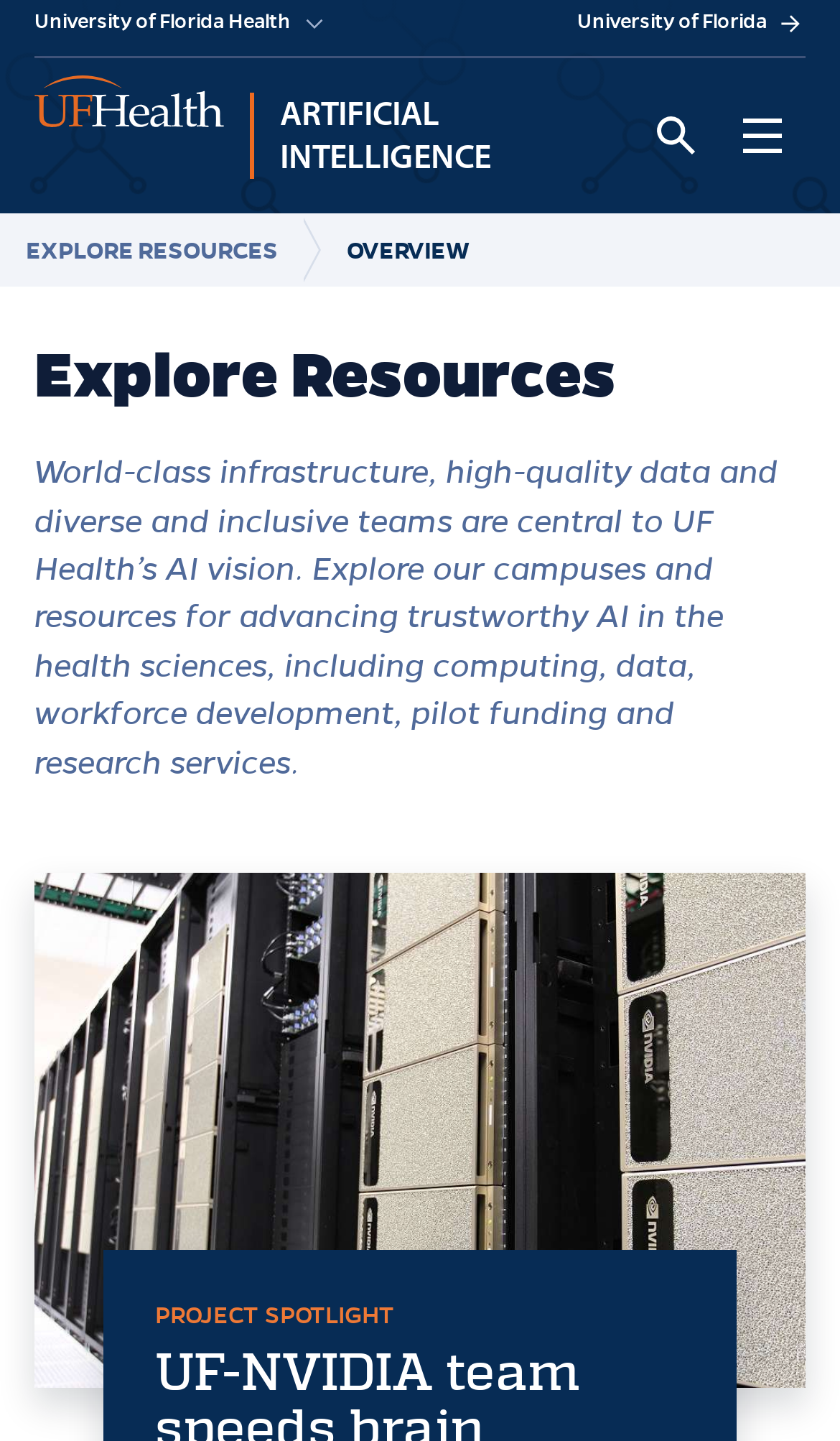Summarize the webpage comprehensively, mentioning all visible components.

The webpage is about UF Health's Artificial Intelligence vision, focusing on exploring resources for advancing trustworthy AI in the health sciences. At the top left corner, there are two "Skip to" links, followed by the University of Florida Health and University of Florida links. On the same line, but towards the right, there is an "ARTIFICIAL INTELLIGENCE" link. 

Below these links, there are two buttons, "Open Search" and "Open Main Menu", positioned side by side. Underneath these buttons, a breadcrumb navigation menu is located, which includes an "EXPLORE RESOURCES" link, an "OVERVIEW" static text, and a header with the title "Explore Resources". 

The main content of the webpage starts with a paragraph describing UF Health's AI vision, emphasizing the importance of infrastructure, data, and diverse teams. This is followed by another paragraph mentioning the resources available, including computing, data, workforce development, pilot funding, and research services. 

At the bottom of the page, there is a "PROJECT SPOTLIGHT" section, and a figure containing an image of "GatorTron servers".